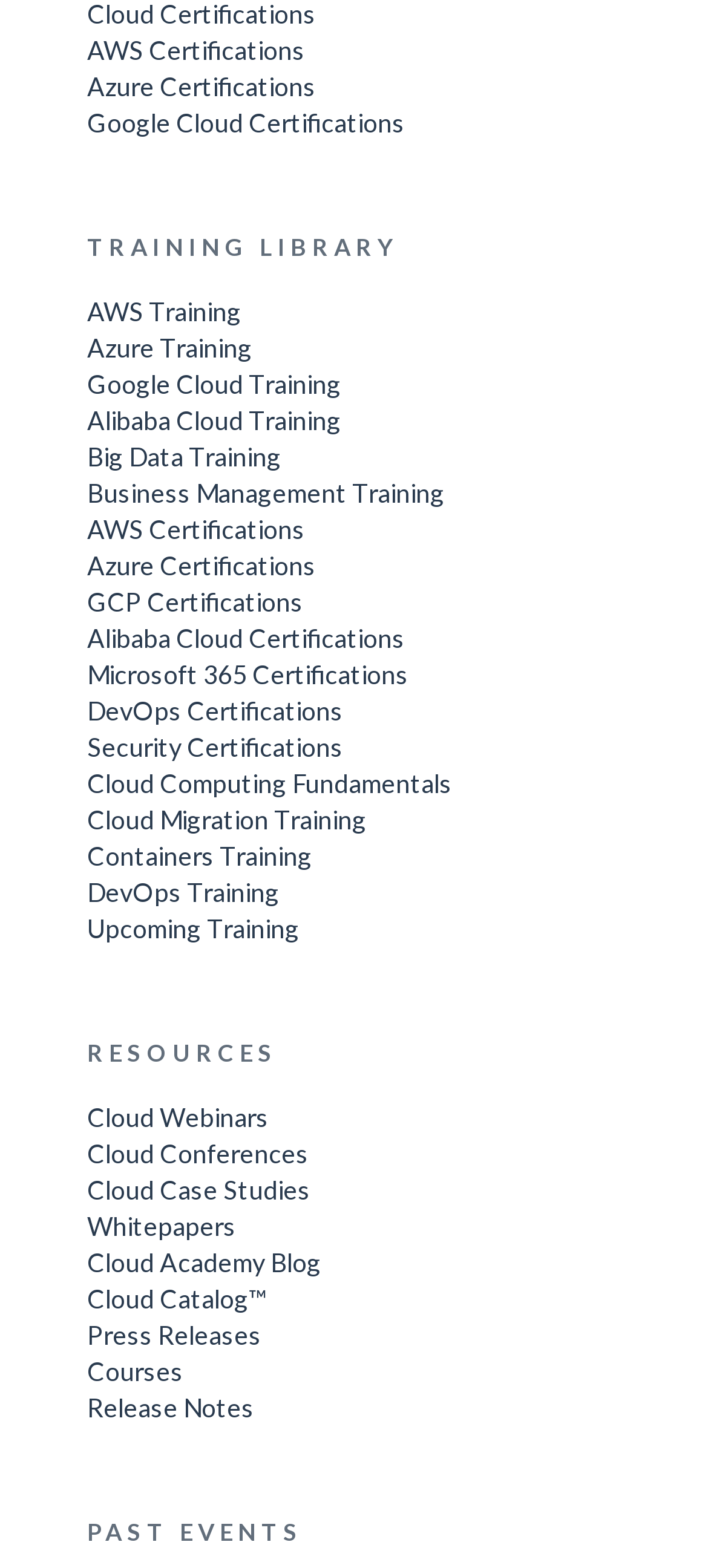Given the webpage screenshot, identify the bounding box of the UI element that matches this description: "DevOps Training".

[0.123, 0.557, 0.877, 0.58]